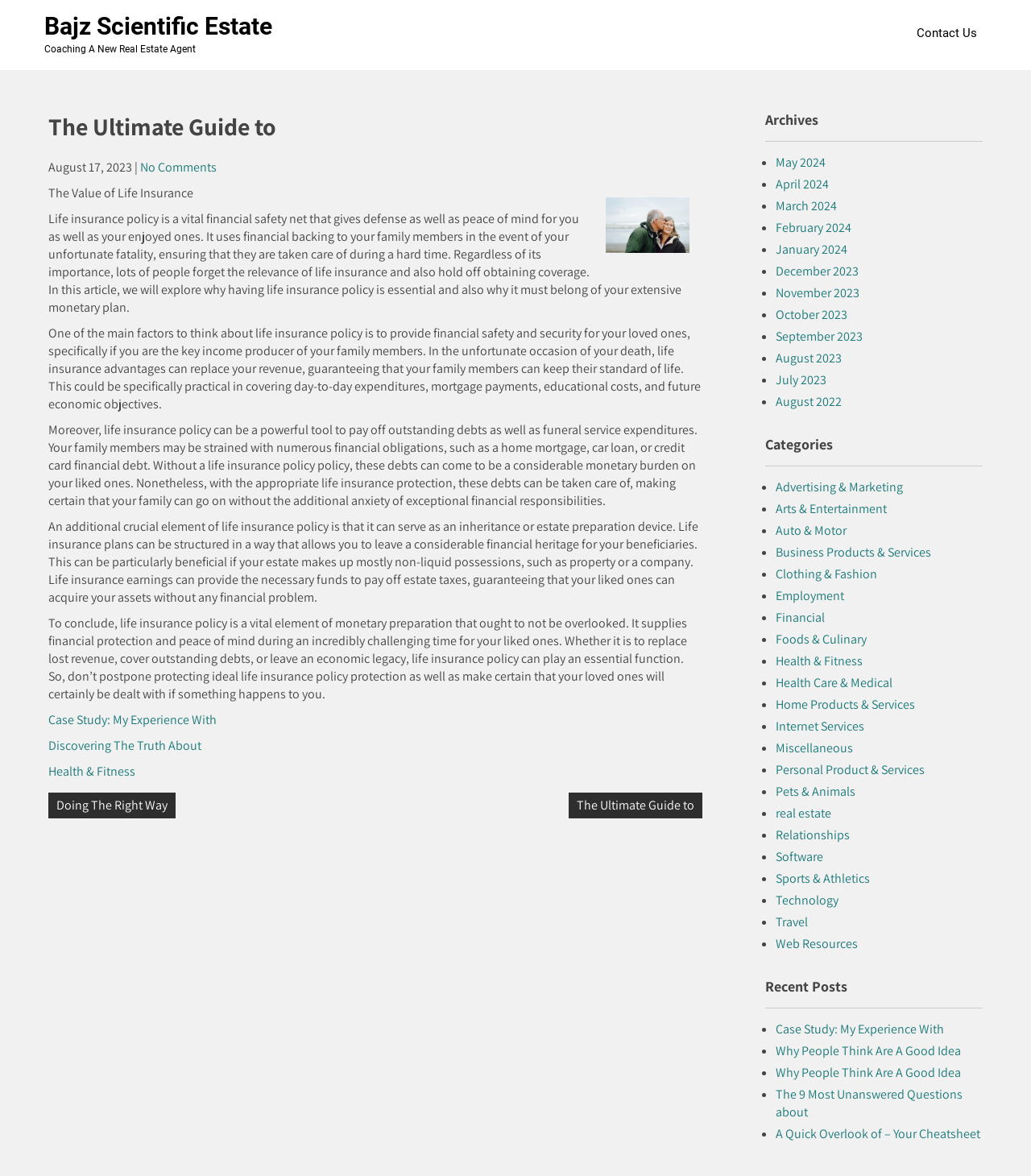Specify the bounding box coordinates of the region I need to click to perform the following instruction: "Browse 'Categories'". The coordinates must be four float numbers in the range of 0 to 1, i.e., [left, top, right, bottom].

[0.742, 0.37, 0.953, 0.397]